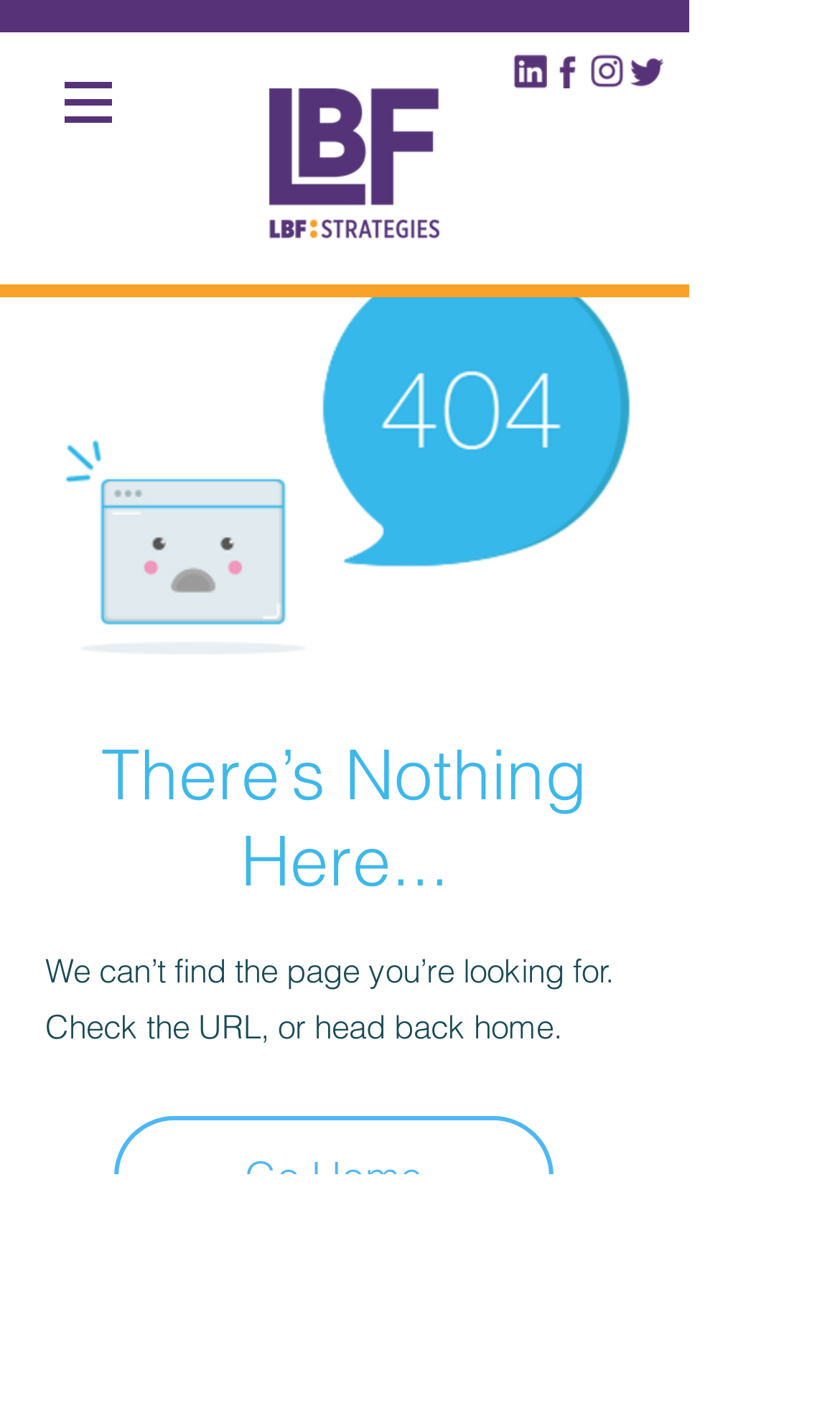Please determine the bounding box coordinates of the element's region to click in order to carry out the following instruction: "Go Home". The coordinates should be four float numbers between 0 and 1, i.e., [left, top, right, bottom].

[0.136, 0.792, 0.659, 0.878]